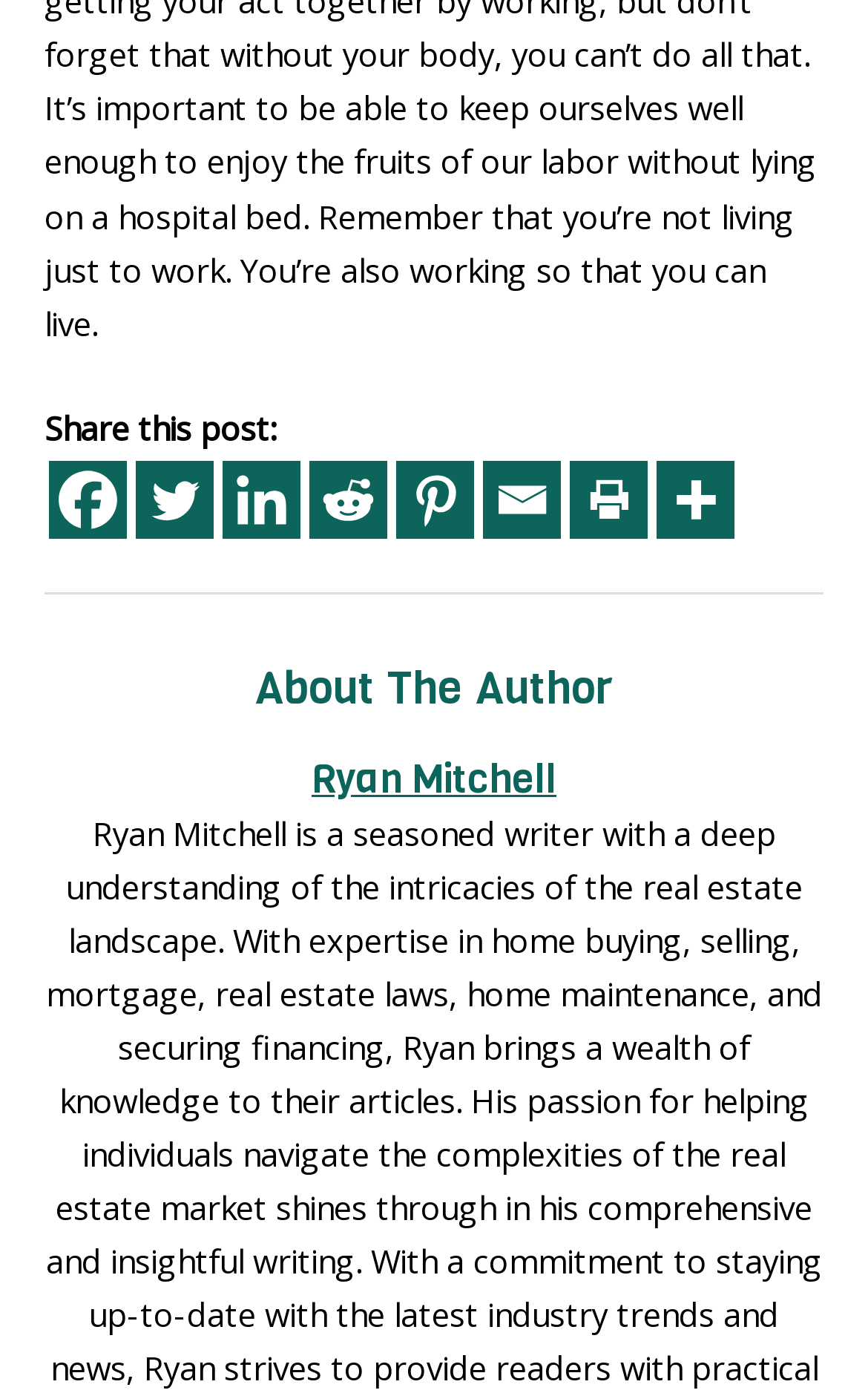What is the author's name? Please answer the question using a single word or phrase based on the image.

Ryan Mitchell